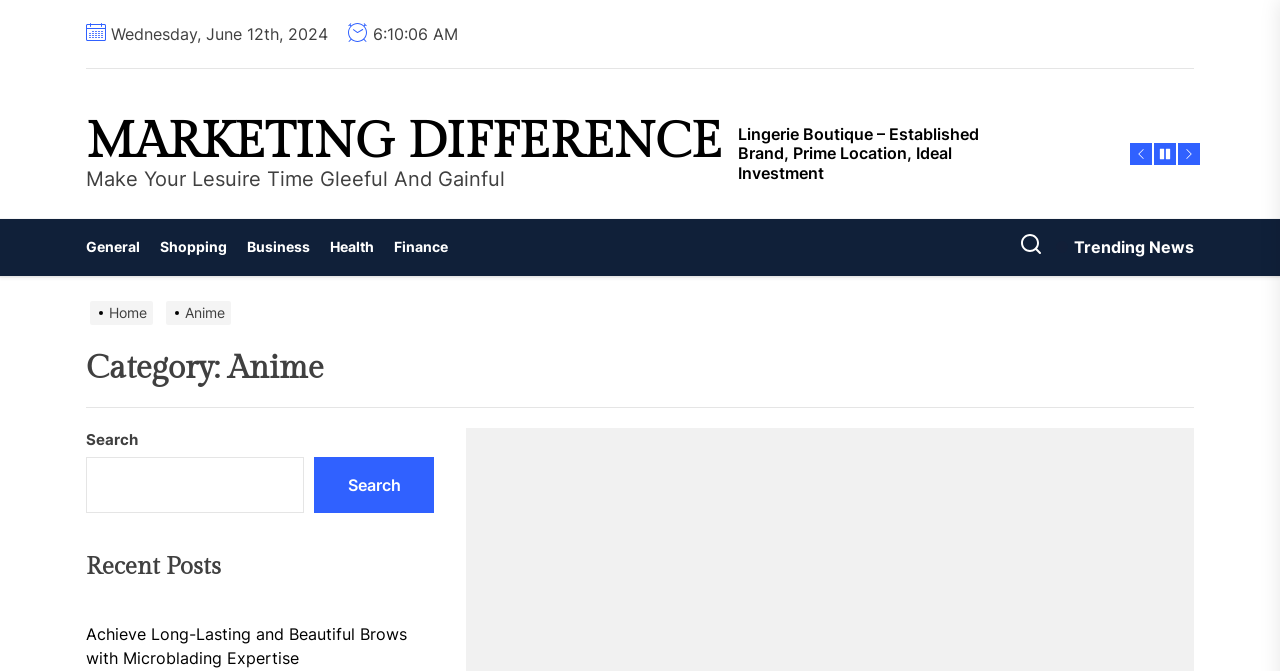What is the current date?
Offer a detailed and exhaustive answer to the question.

I found the current date by looking at the top of the webpage, where it is displayed as 'Wednesday, June 12th, 2024'.